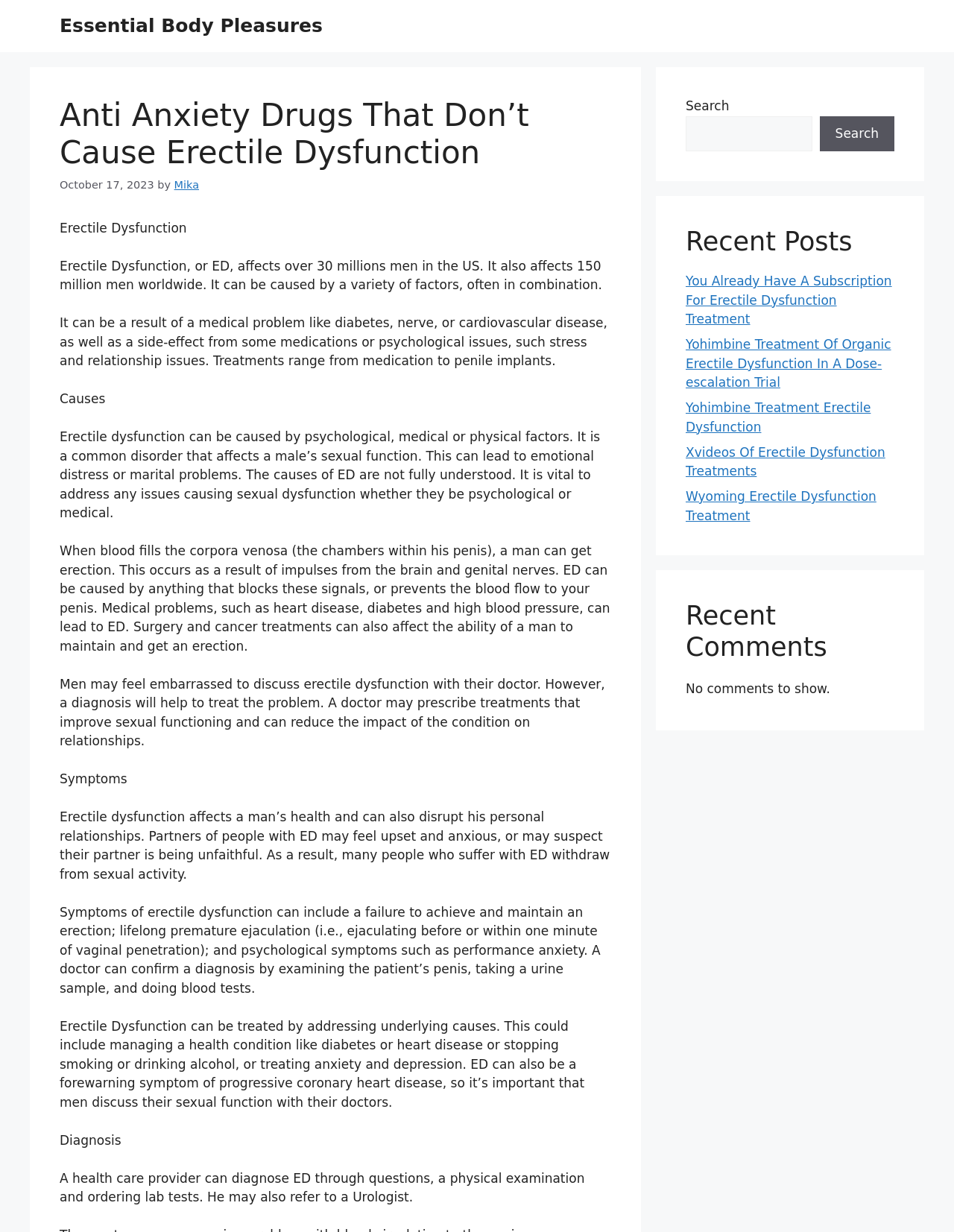How many men are affected by Erectile Dysfunction worldwide?
Give a one-word or short-phrase answer derived from the screenshot.

150 million